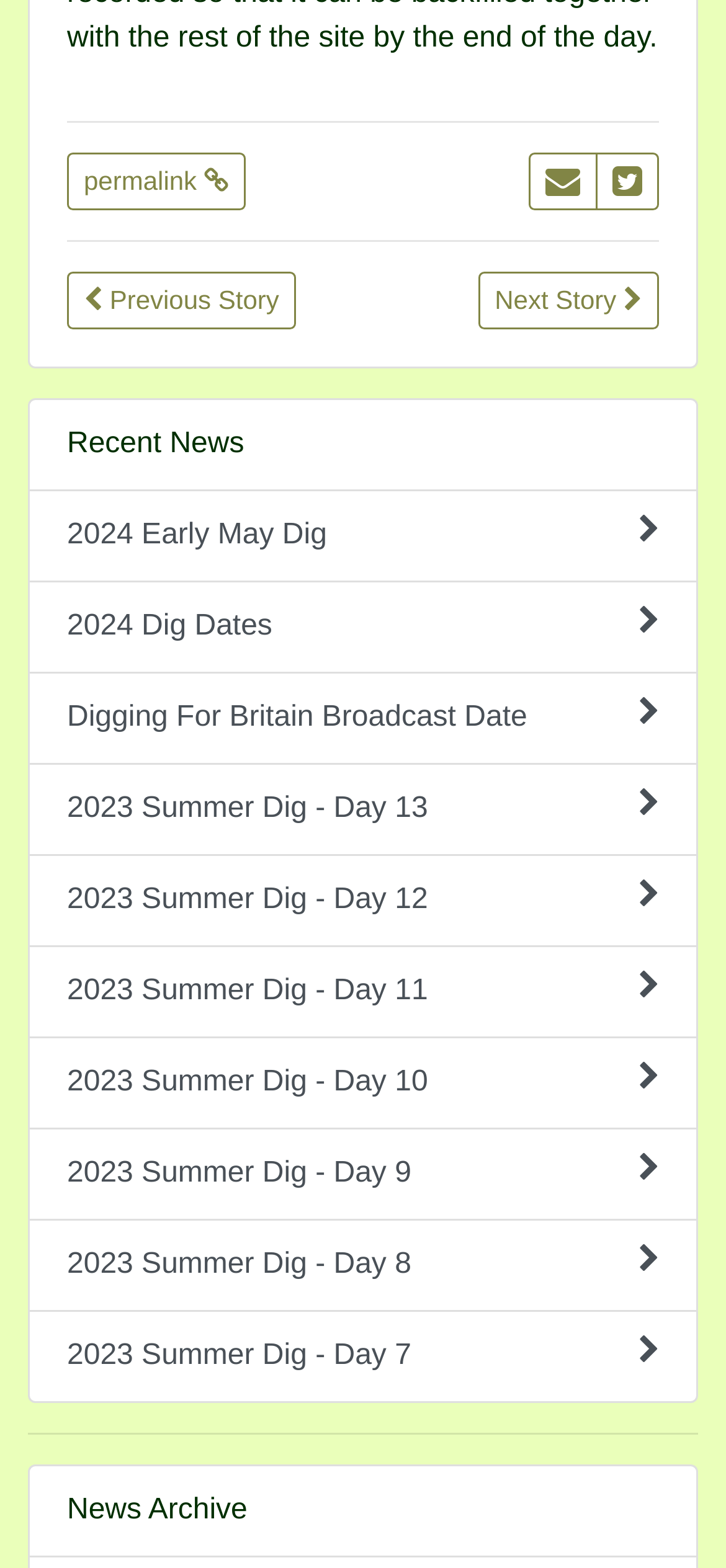Please determine the bounding box coordinates for the element that should be clicked to follow these instructions: "go to previous story".

[0.092, 0.173, 0.408, 0.21]